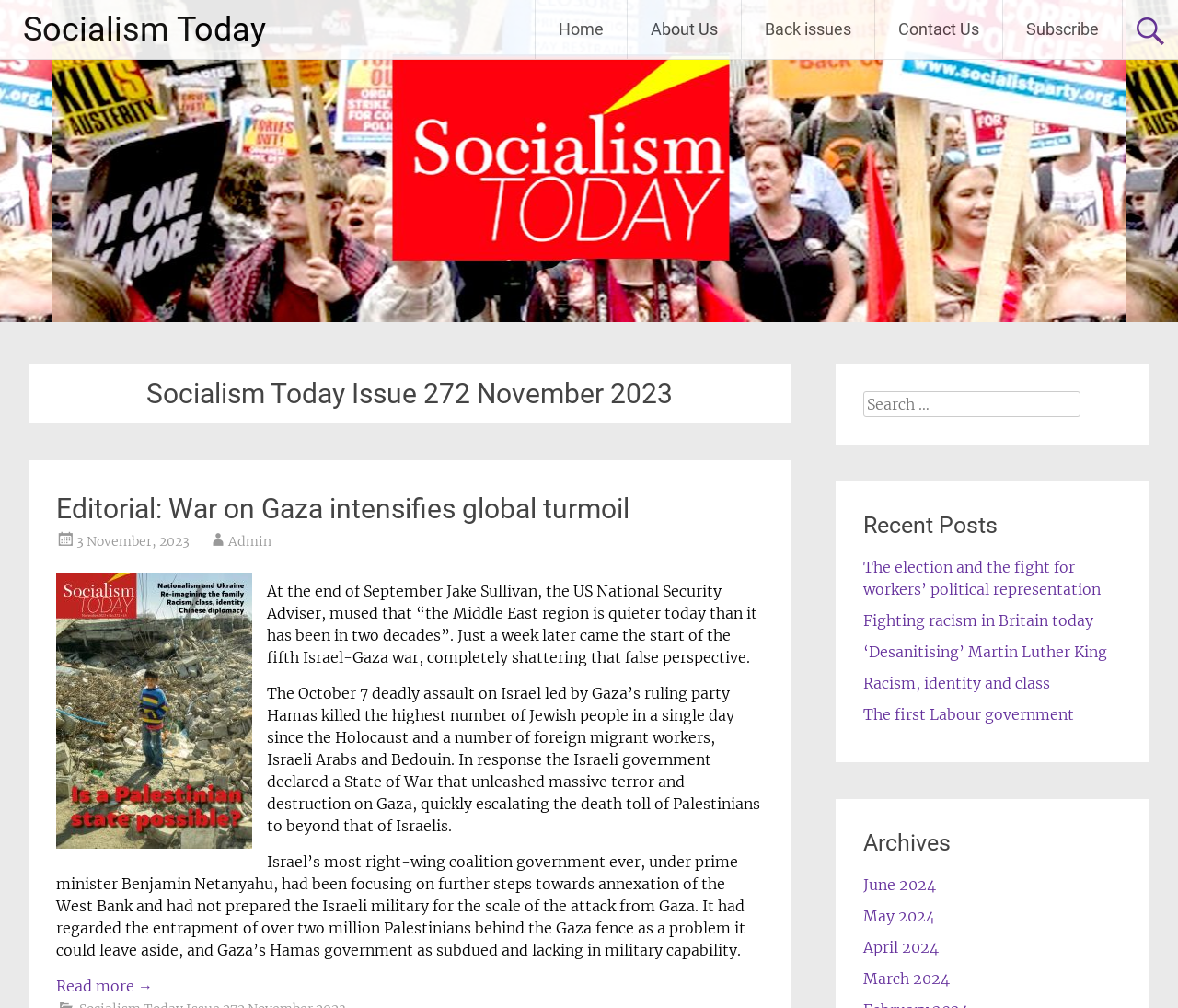Locate the bounding box coordinates of the element that should be clicked to execute the following instruction: "Click on the 'Home' link".

[0.455, 0.0, 0.532, 0.058]